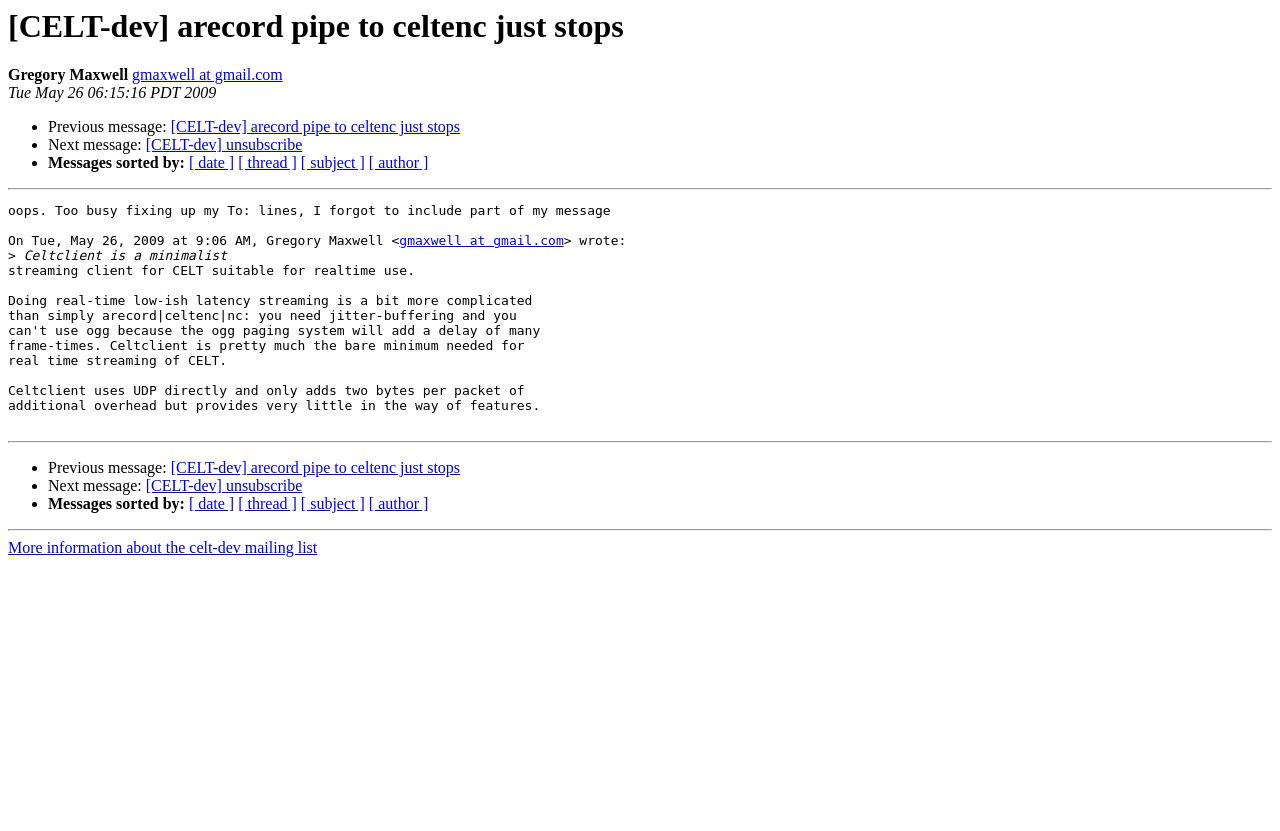Specify the bounding box coordinates of the area to click in order to follow the given instruction: "View previous message."

[0.038, 0.143, 0.133, 0.163]